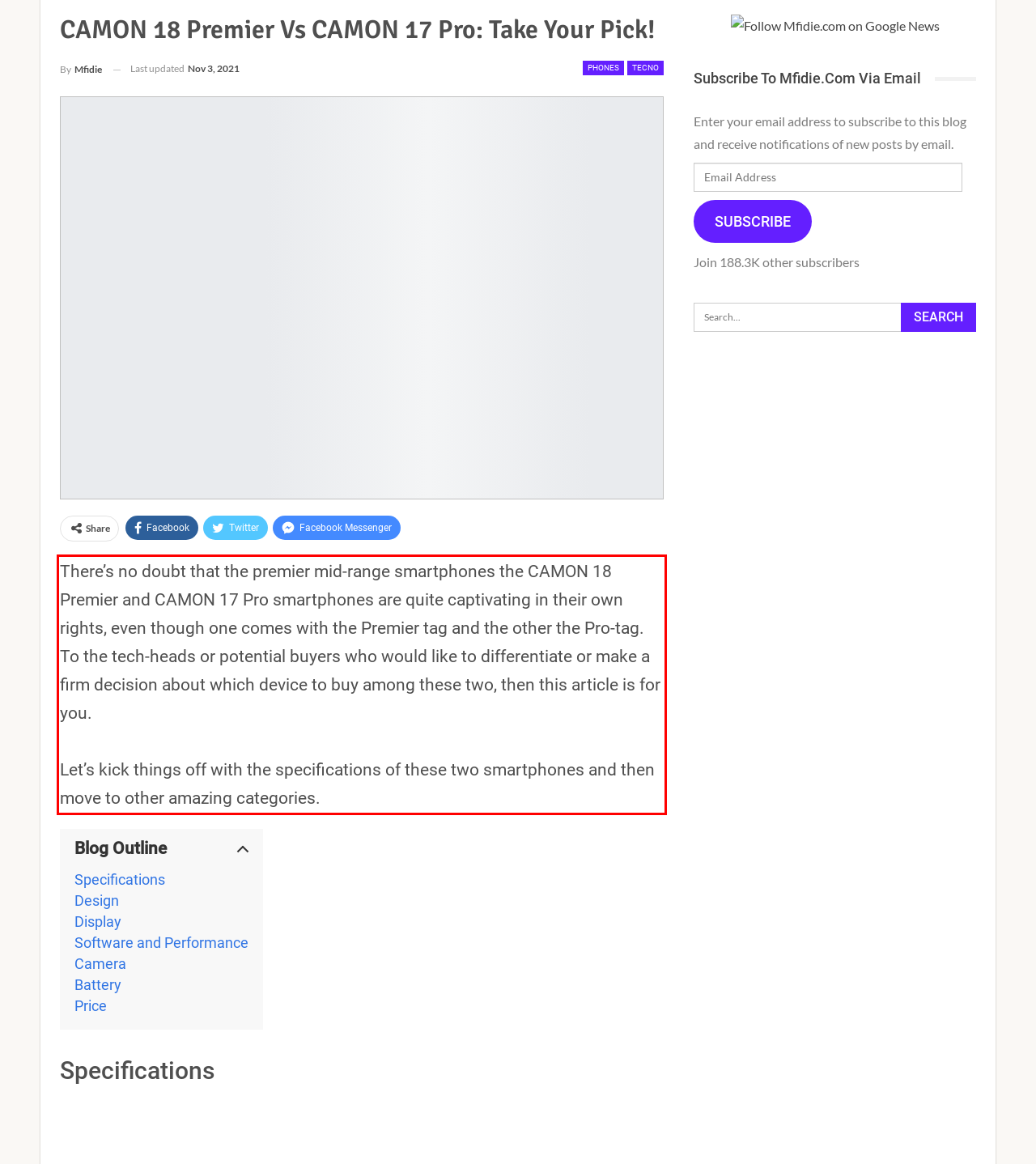Please use OCR to extract the text content from the red bounding box in the provided webpage screenshot.

There’s no doubt that the premier mid-range smartphones the CAMON 18 Premier and CAMON 17 Pro smartphones are quite captivating in their own rights, even though one comes with the Premier tag and the other the Pro-tag. To the tech-heads or potential buyers who would like to differentiate or make a firm decision about which device to buy among these two, then this article is for you. Let’s kick things off with the specifications of these two smartphones and then move to other amazing categories.